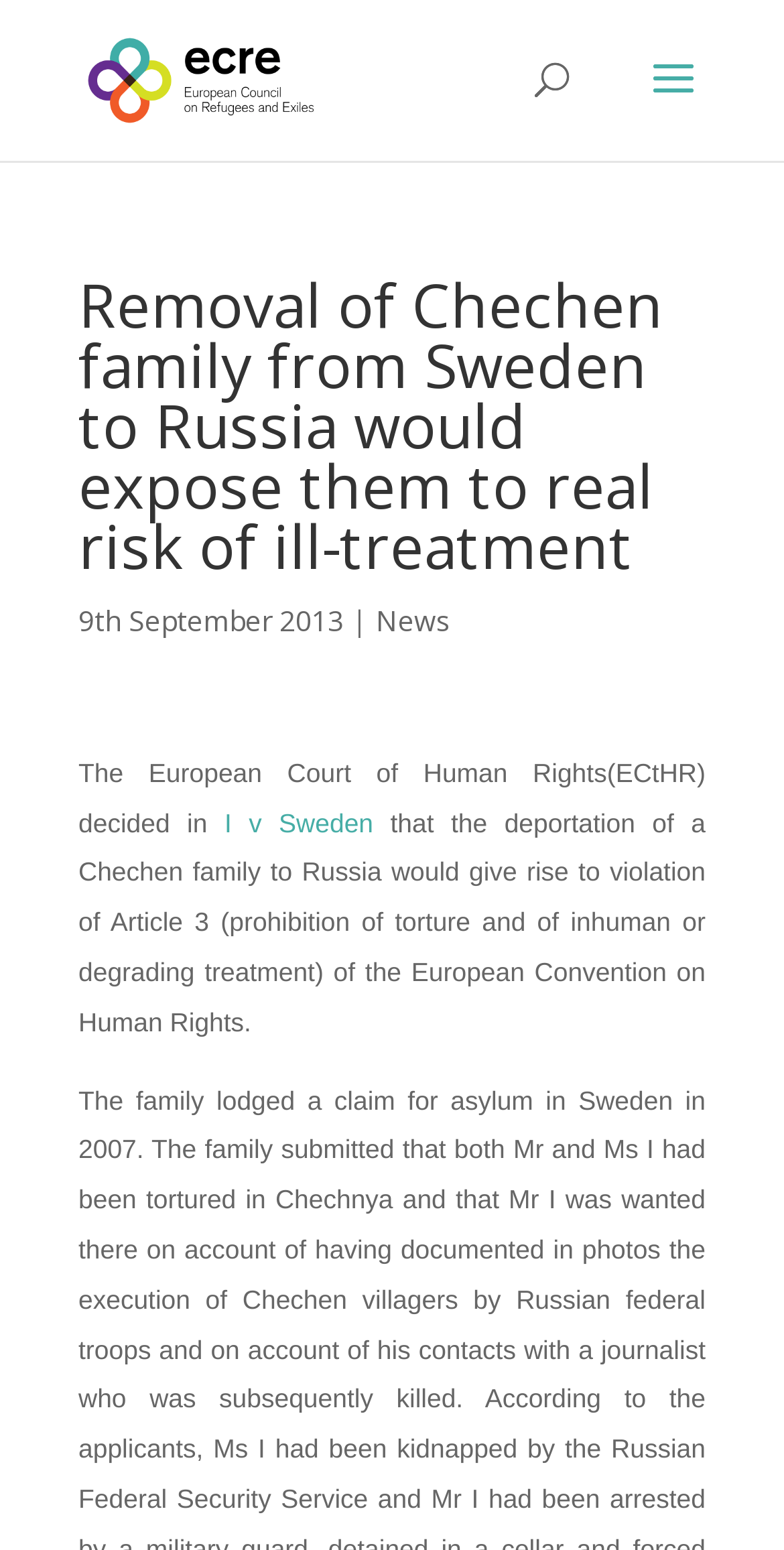What is the category of the news?
Using the information from the image, give a concise answer in one word or a short phrase.

News